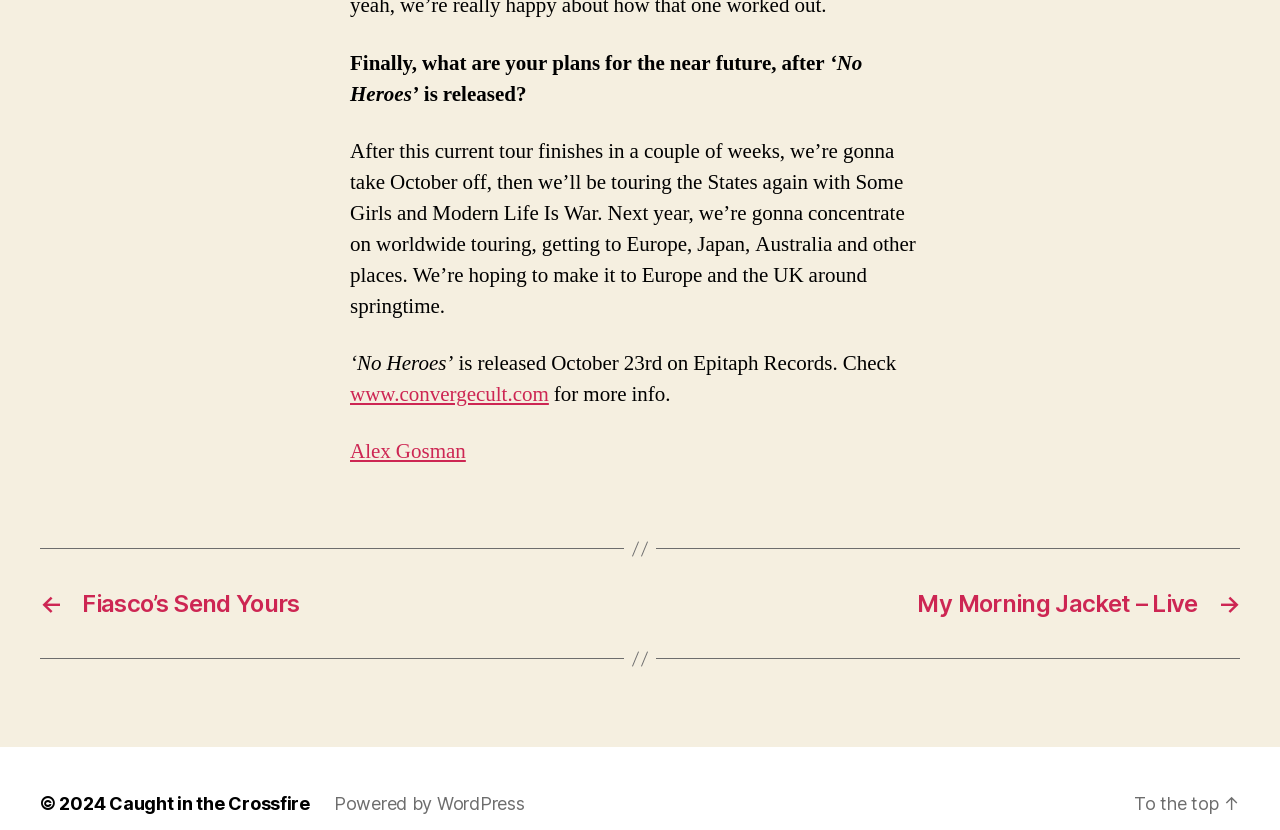Identify the bounding box for the described UI element. Provide the coordinates in (top-left x, top-left y, bottom-right x, bottom-right y) format with values ranging from 0 to 1: Powered by WordPress

[0.261, 0.956, 0.41, 0.981]